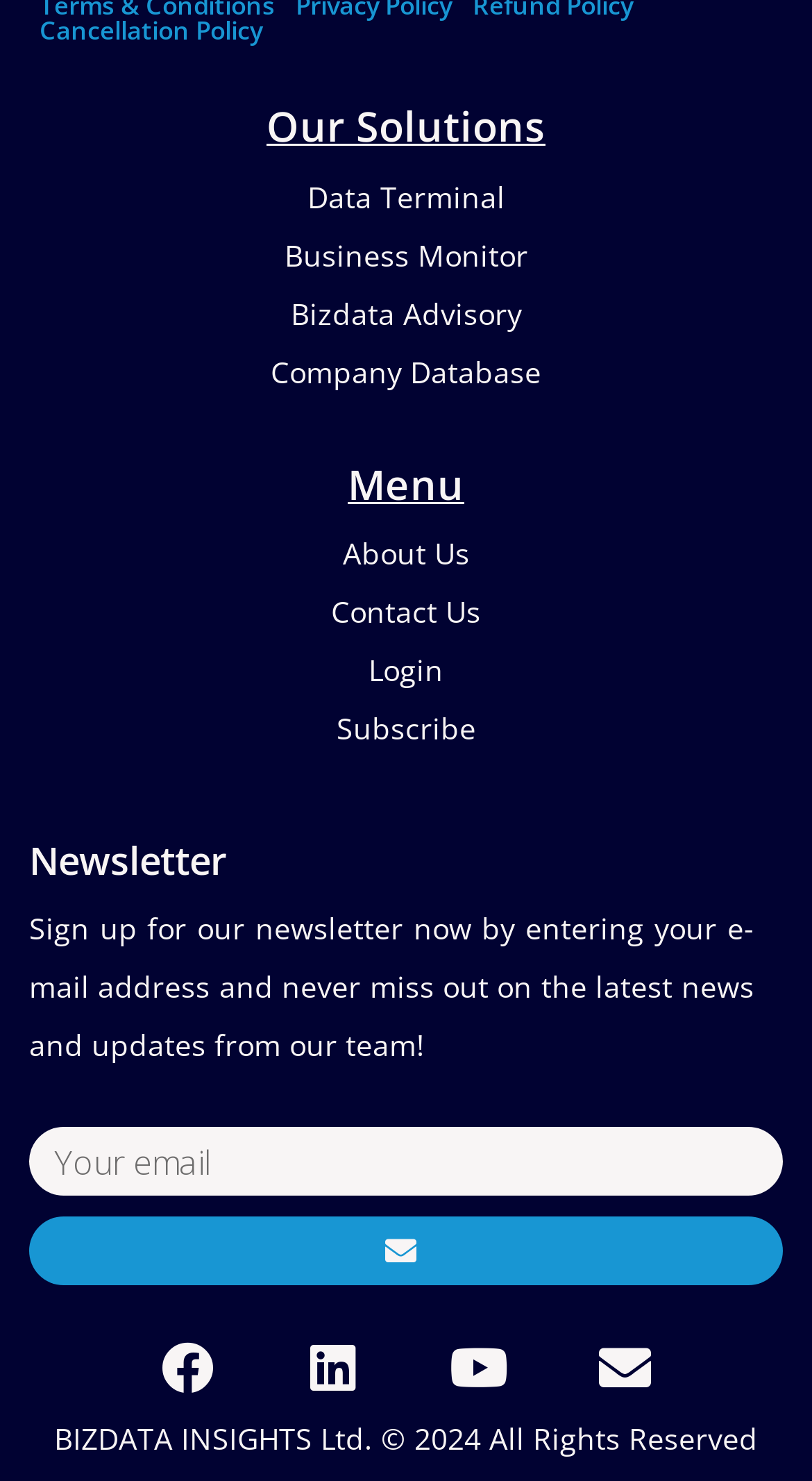What is the company name?
Answer with a single word or phrase, using the screenshot for reference.

BIZDATA INSIGHTS Ltd.